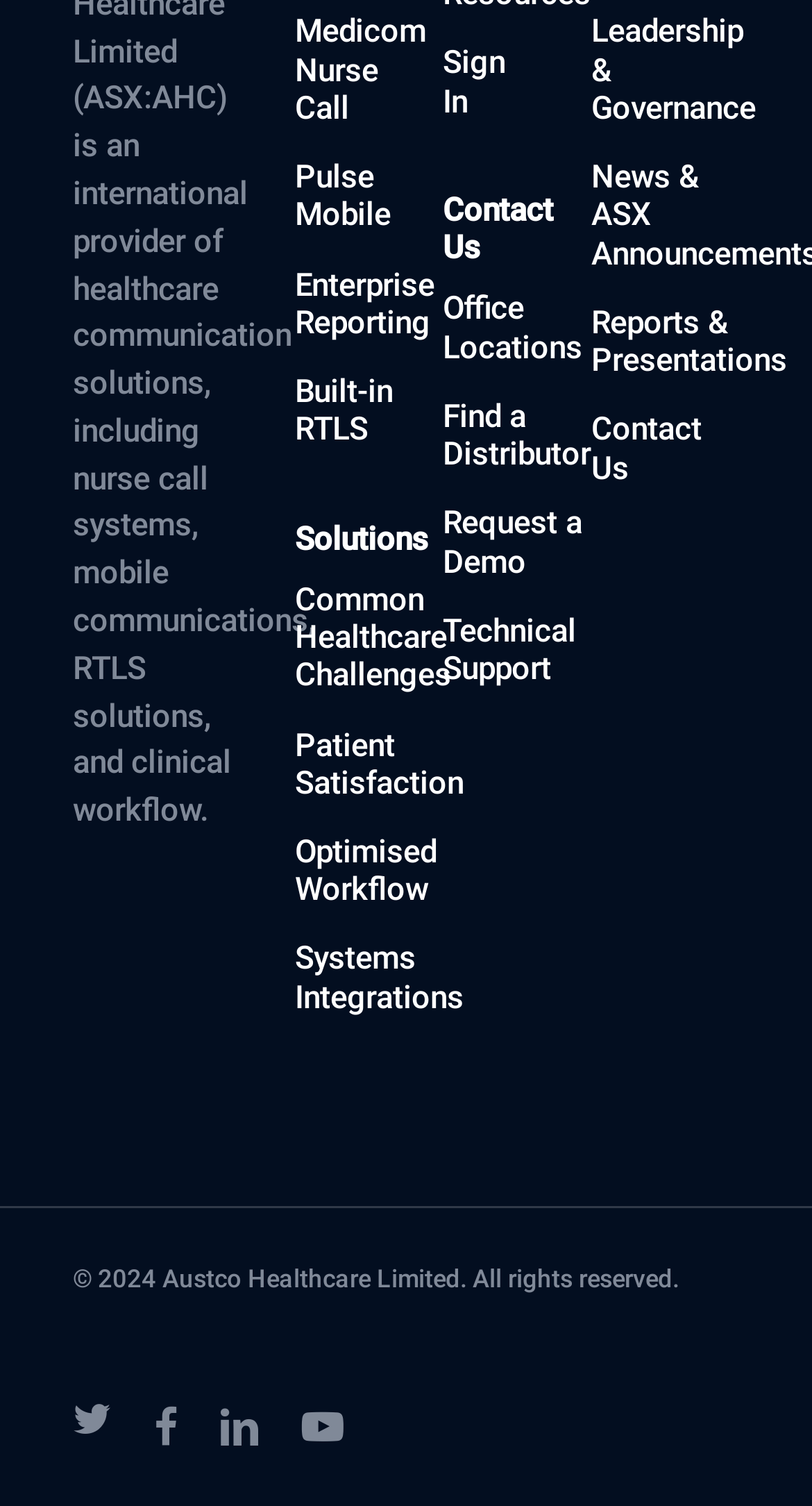Please give a short response to the question using one word or a phrase:
What is the last link in the 'Solutions' section?

Systems Integrations